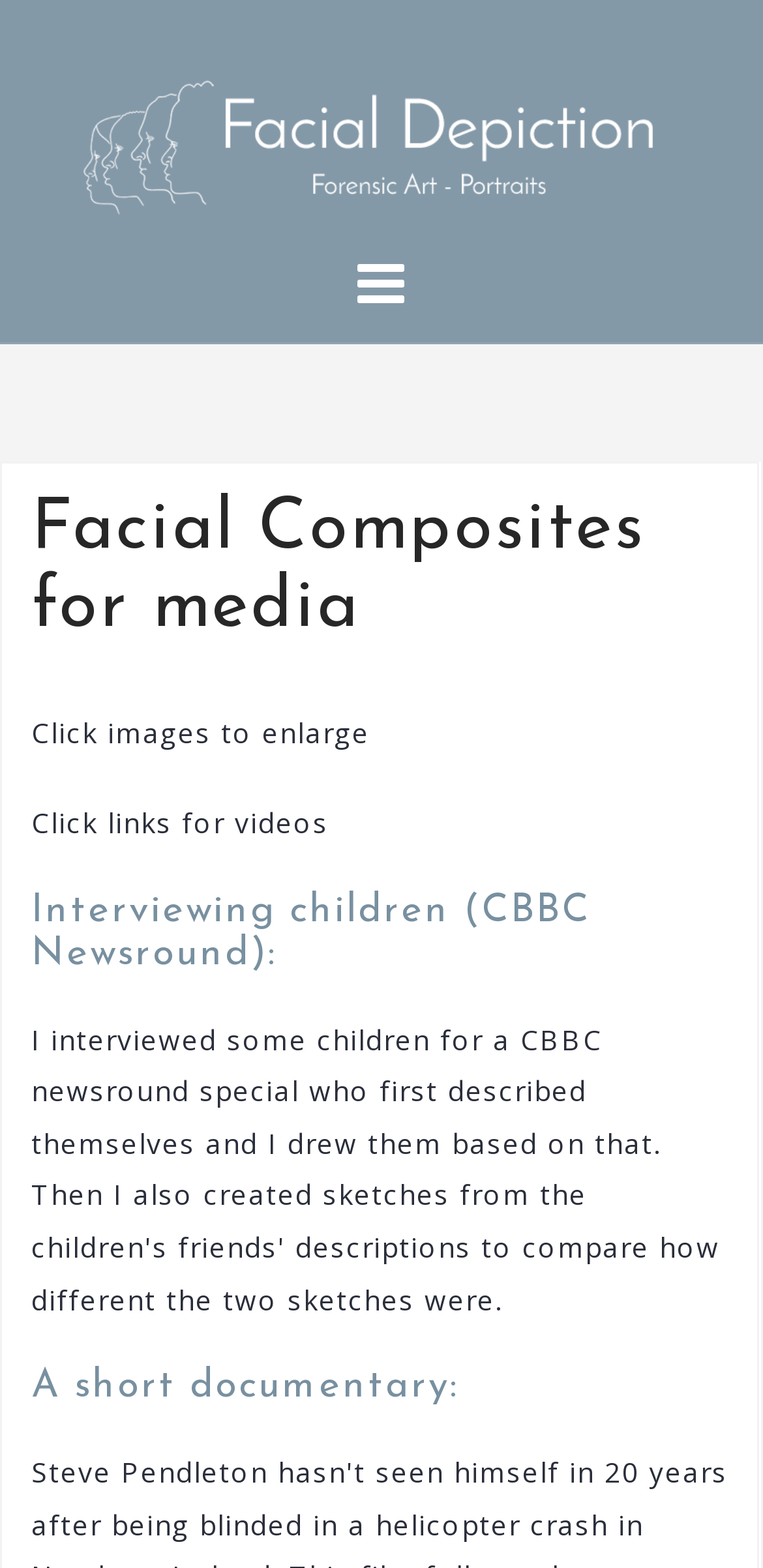Identify the coordinates of the bounding box for the element described below: "A short documentary:". Return the coordinates as four float numbers between 0 and 1: [left, top, right, bottom].

[0.041, 0.872, 0.603, 0.897]